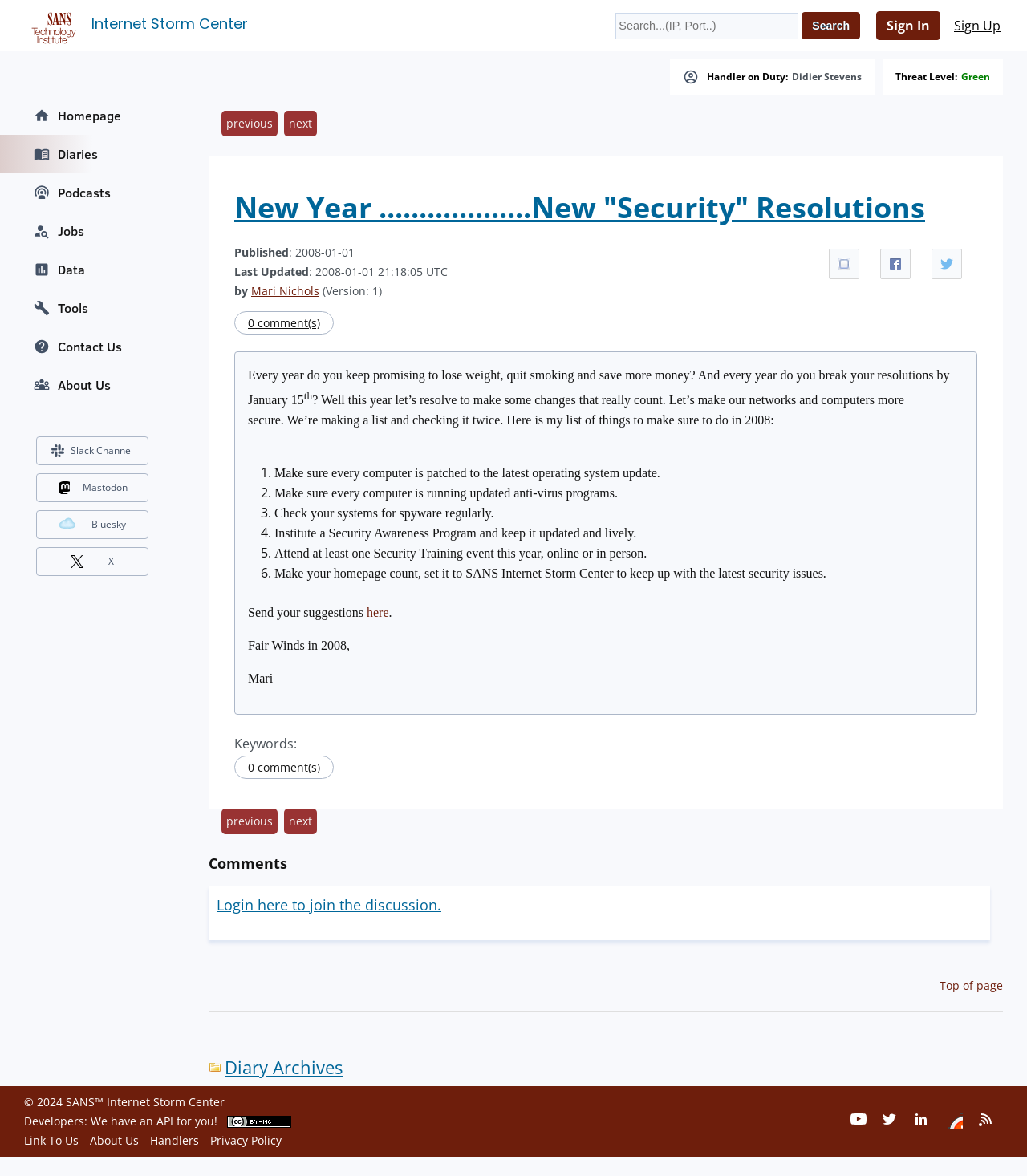Determine the bounding box for the HTML element described here: "Diary Archives". The coordinates should be given as [left, top, right, bottom] with each number being a float between 0 and 1.

[0.203, 0.897, 0.334, 0.918]